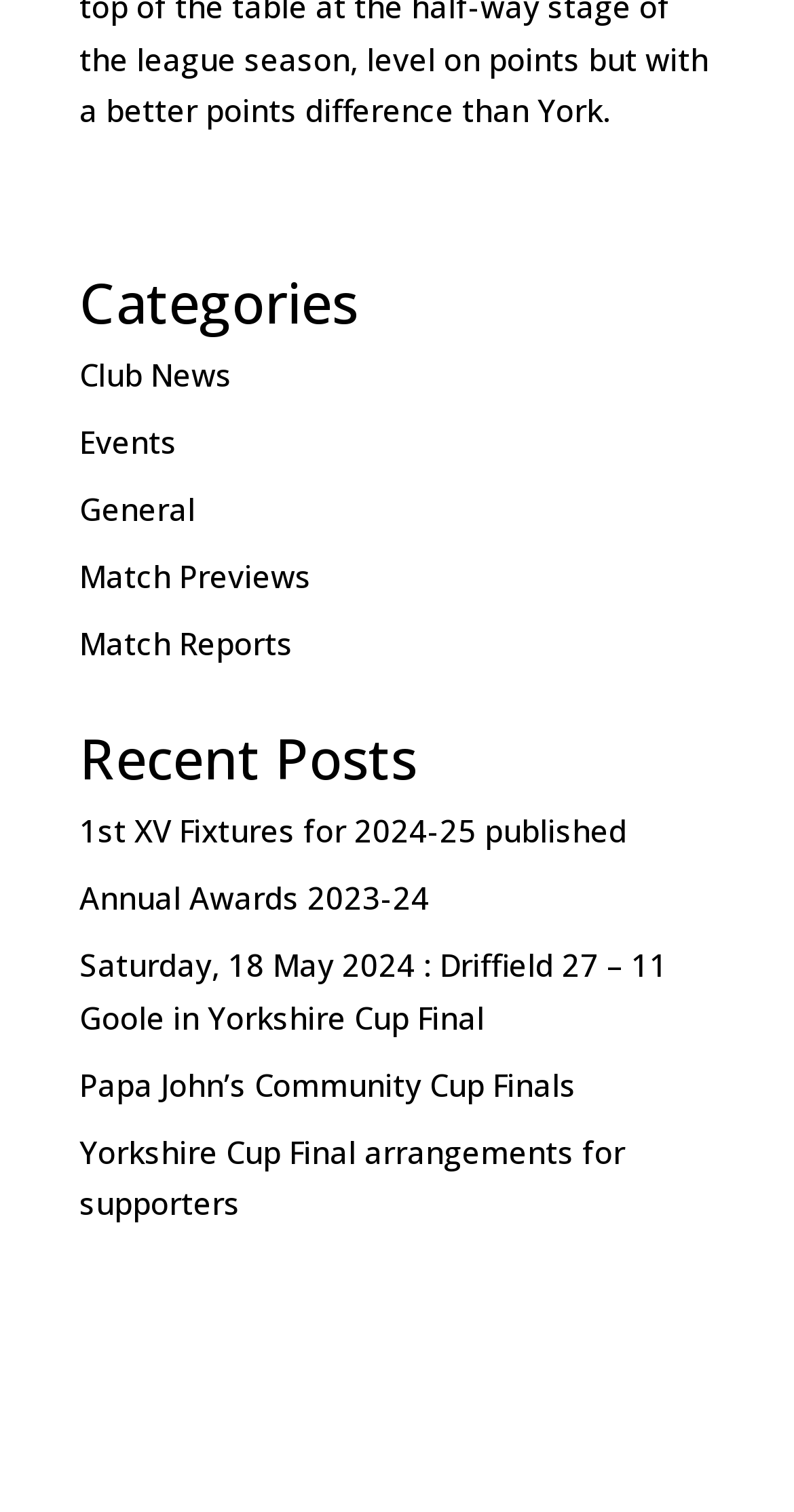What is the first category listed?
From the image, respond with a single word or phrase.

Club News